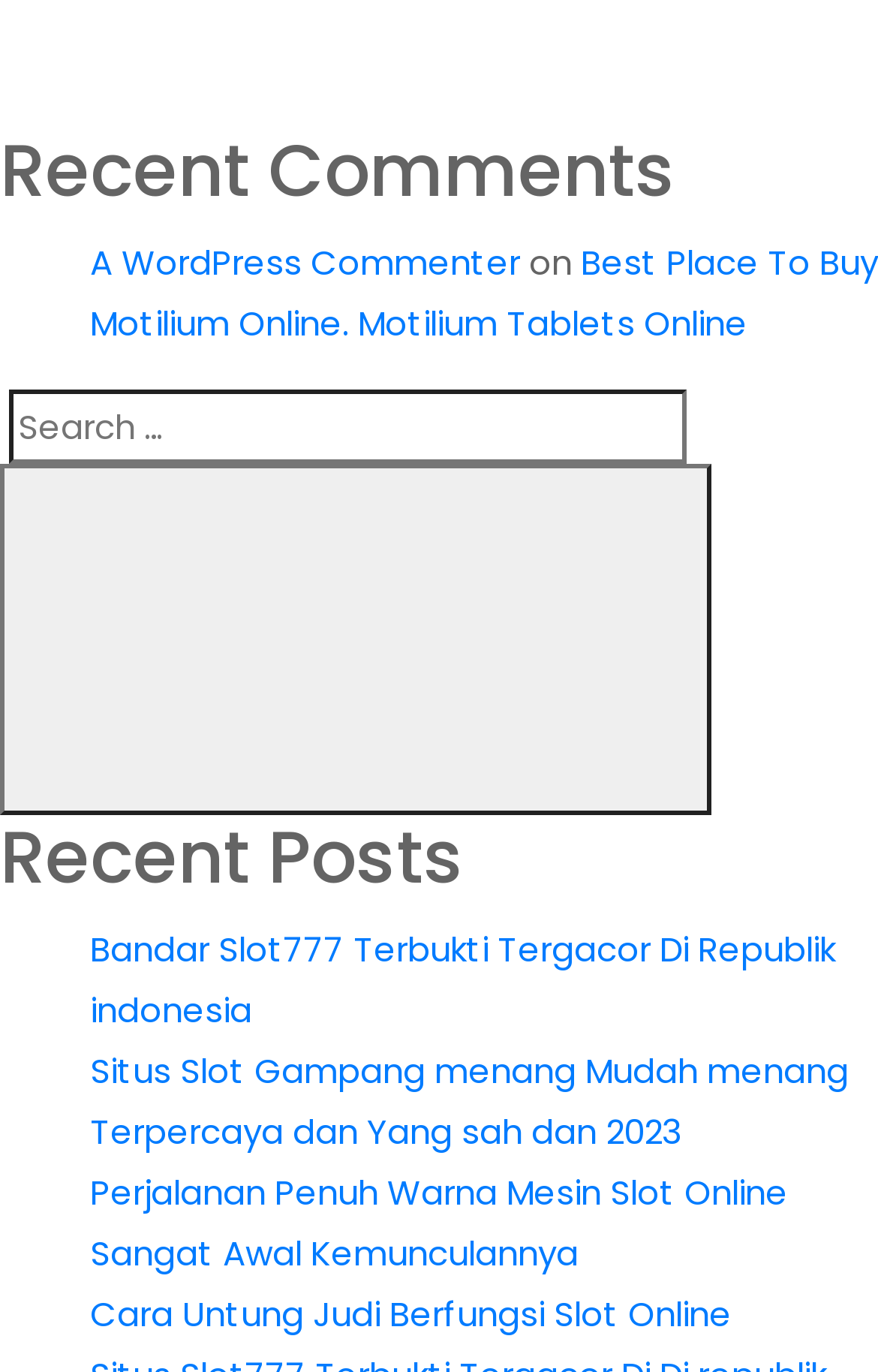Please answer the following question using a single word or phrase: 
How many recent posts are listed?

4